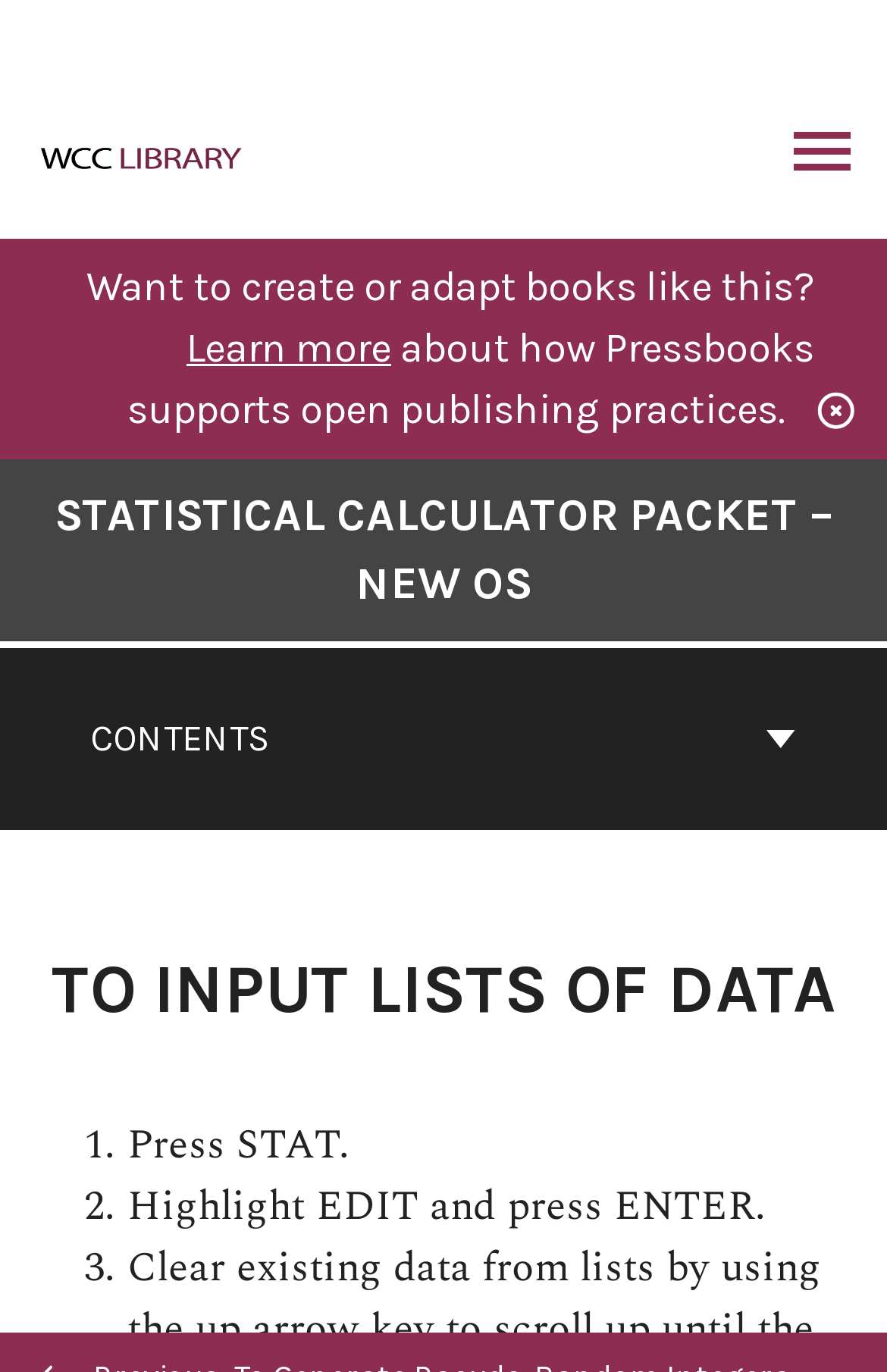What is the purpose of the 'BACK TO TOP' button? Please answer the question using a single word or phrase based on the image.

To go back to the top